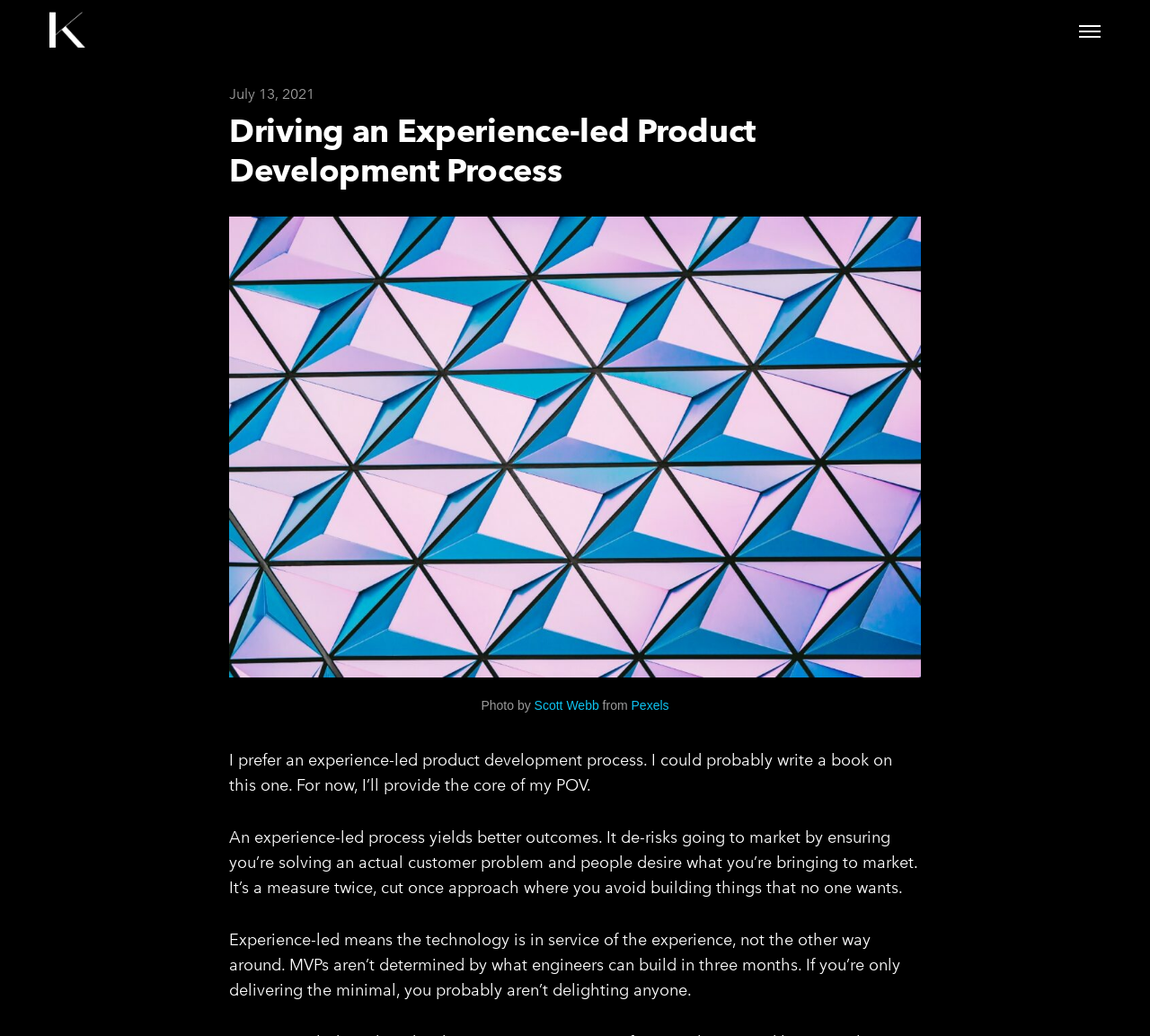Ascertain the bounding box coordinates for the UI element detailed here: "Scott Webb". The coordinates should be provided as [left, top, right, bottom] with each value being a float between 0 and 1.

[0.465, 0.674, 0.521, 0.688]